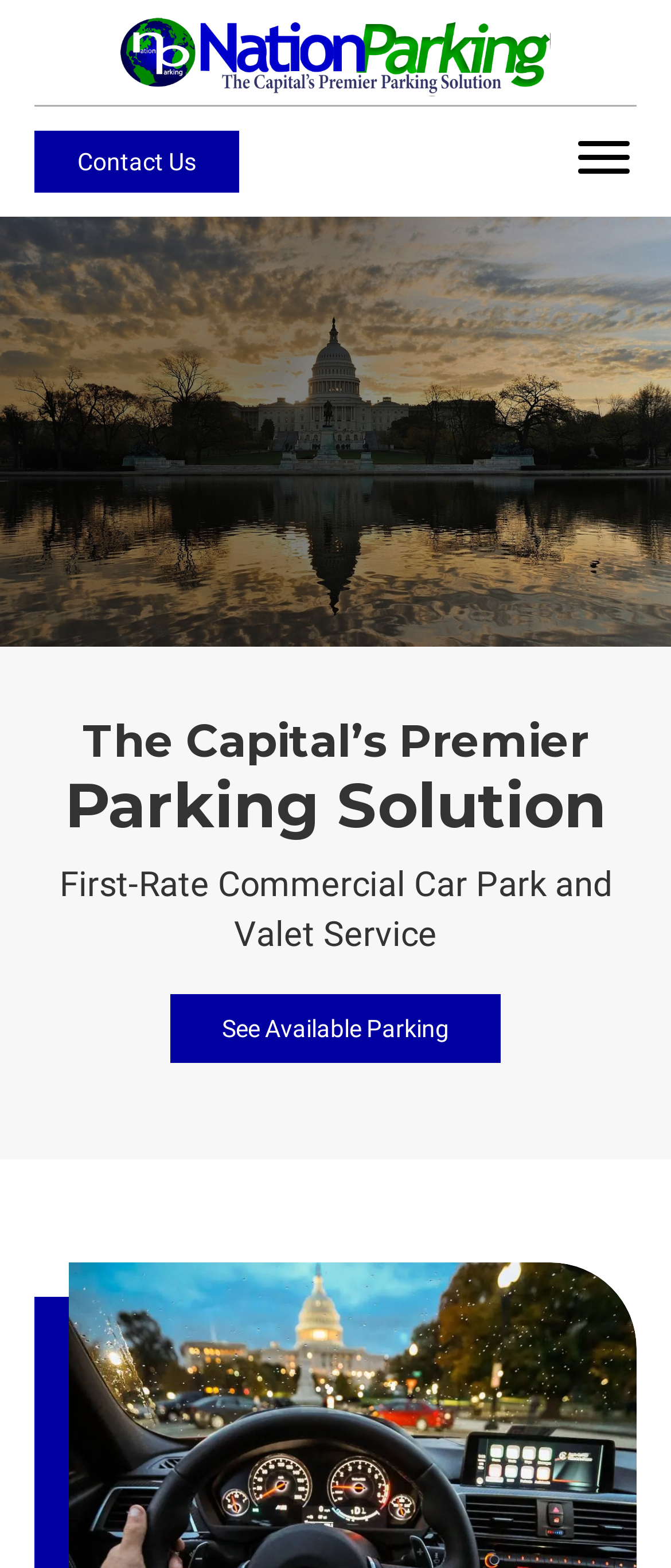What service does the company provide?
Look at the screenshot and respond with a single word or phrase.

Parking and Valet